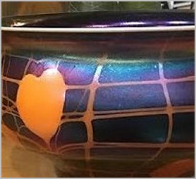What shape is prominently displayed on the bowl's surface?
Provide a concise answer using a single word or phrase based on the image.

Orange heart shape